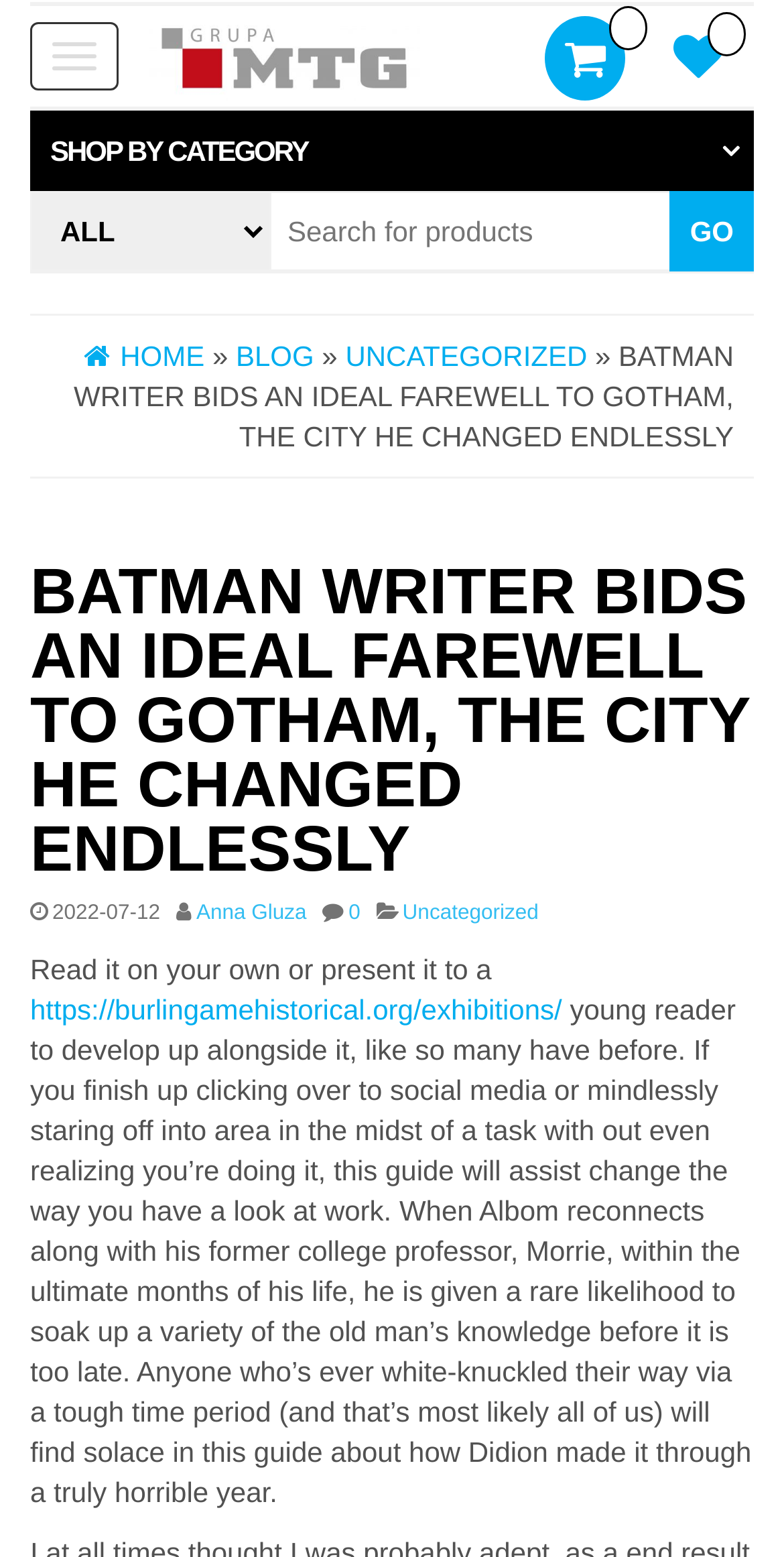What is the date of the article?
We need a detailed and meticulous answer to the question.

I found the answer by looking at the time element with the label '2022-07-12' which is located below the heading of the article.